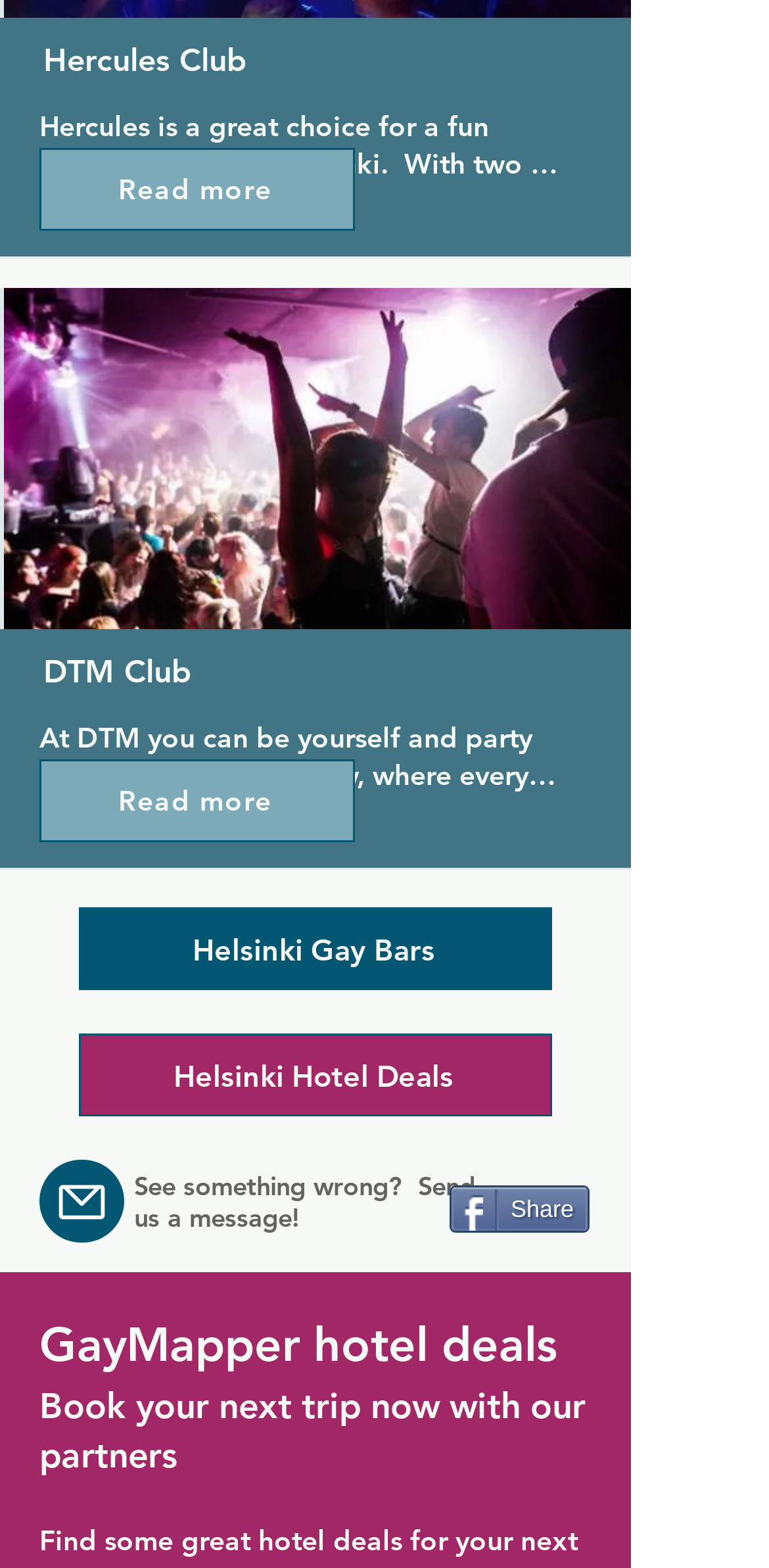How many headings are there on the webpage?
Answer with a single word or phrase by referring to the visual content.

4